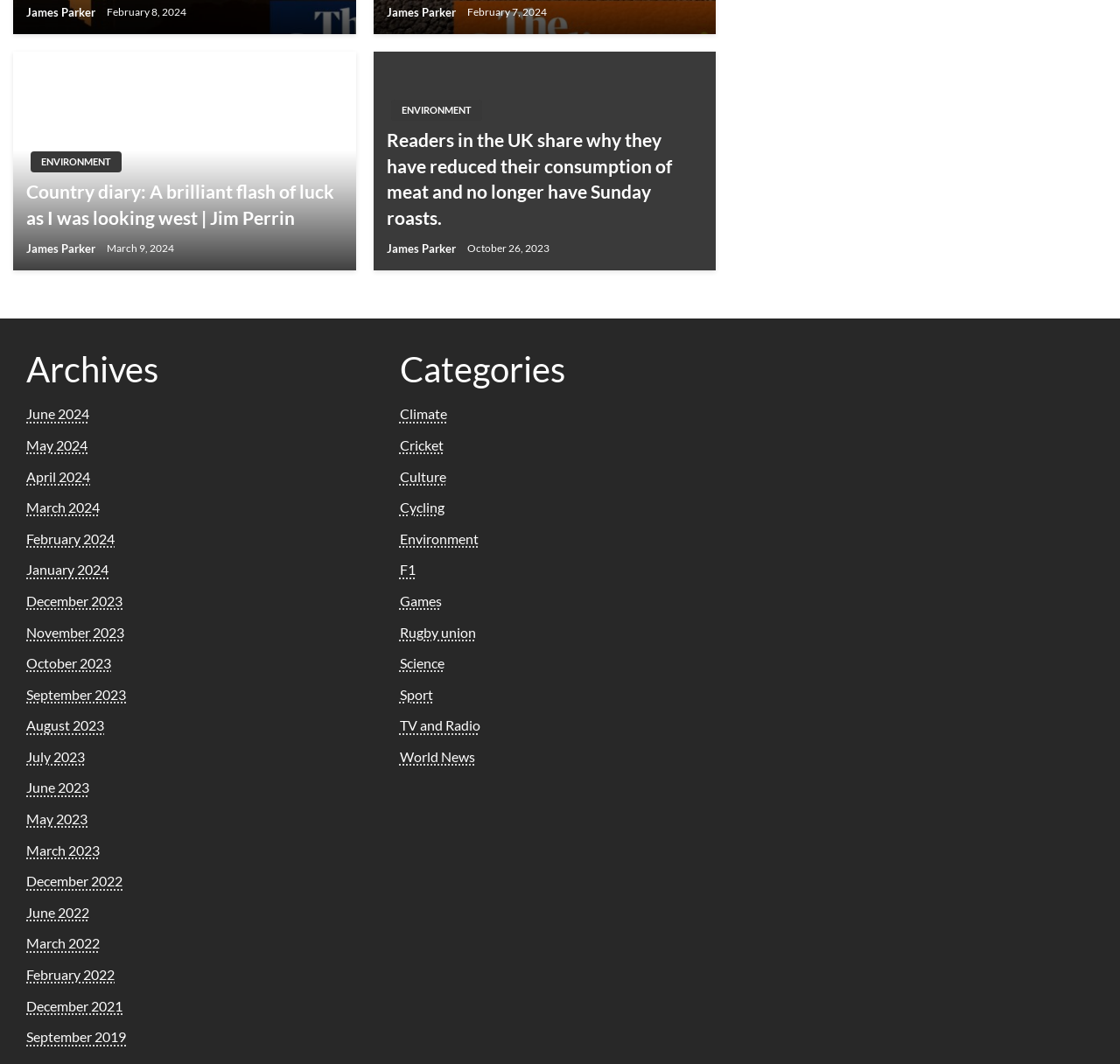Please provide a one-word or phrase answer to the question: 
What category does the article 'Readers in the UK share why they have reduced their consumption of meat and no longer have Sunday roasts.' belong to?

Environment